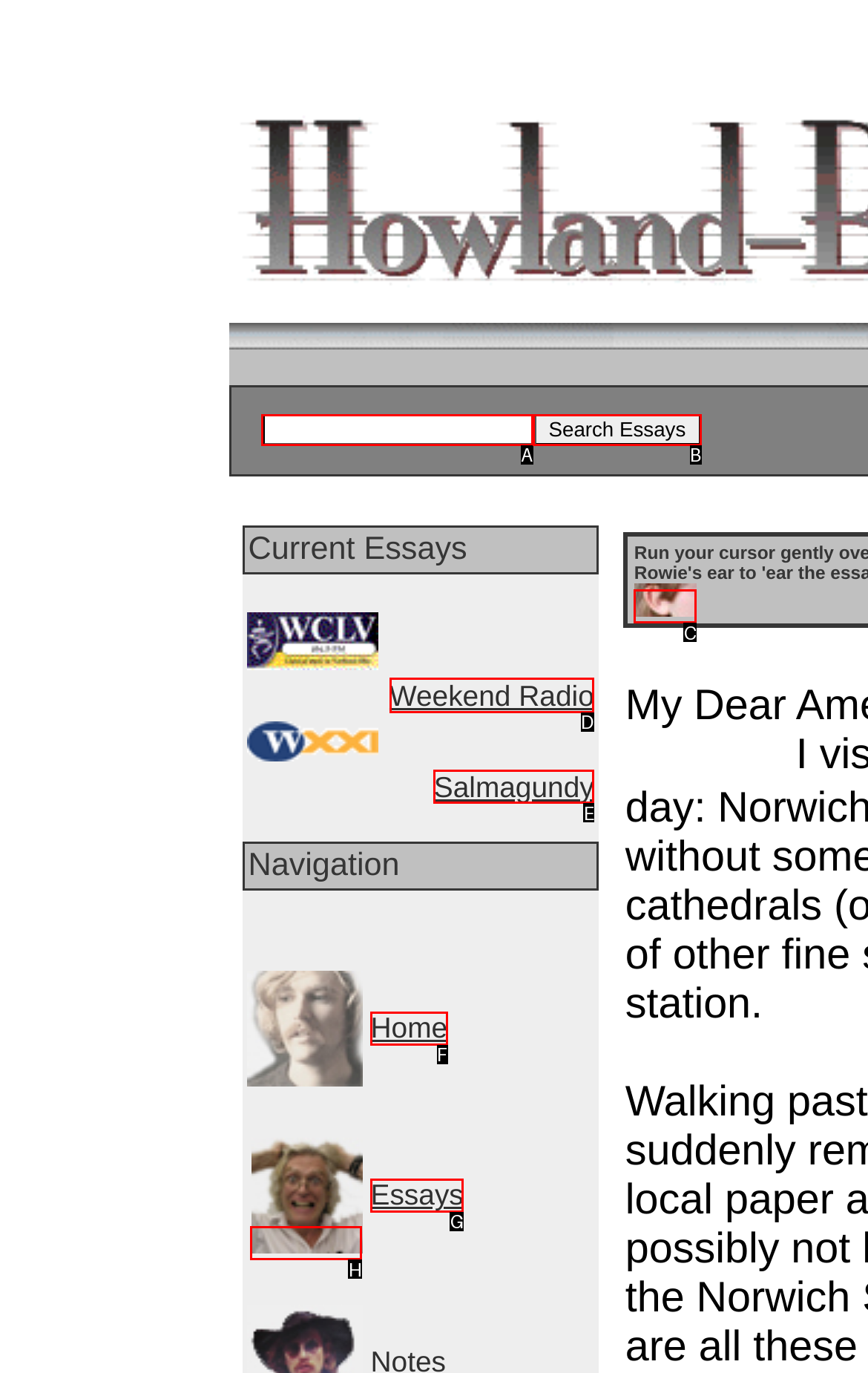Which UI element should you click on to achieve the following task: Visit Weekend Radio? Provide the letter of the correct option.

D